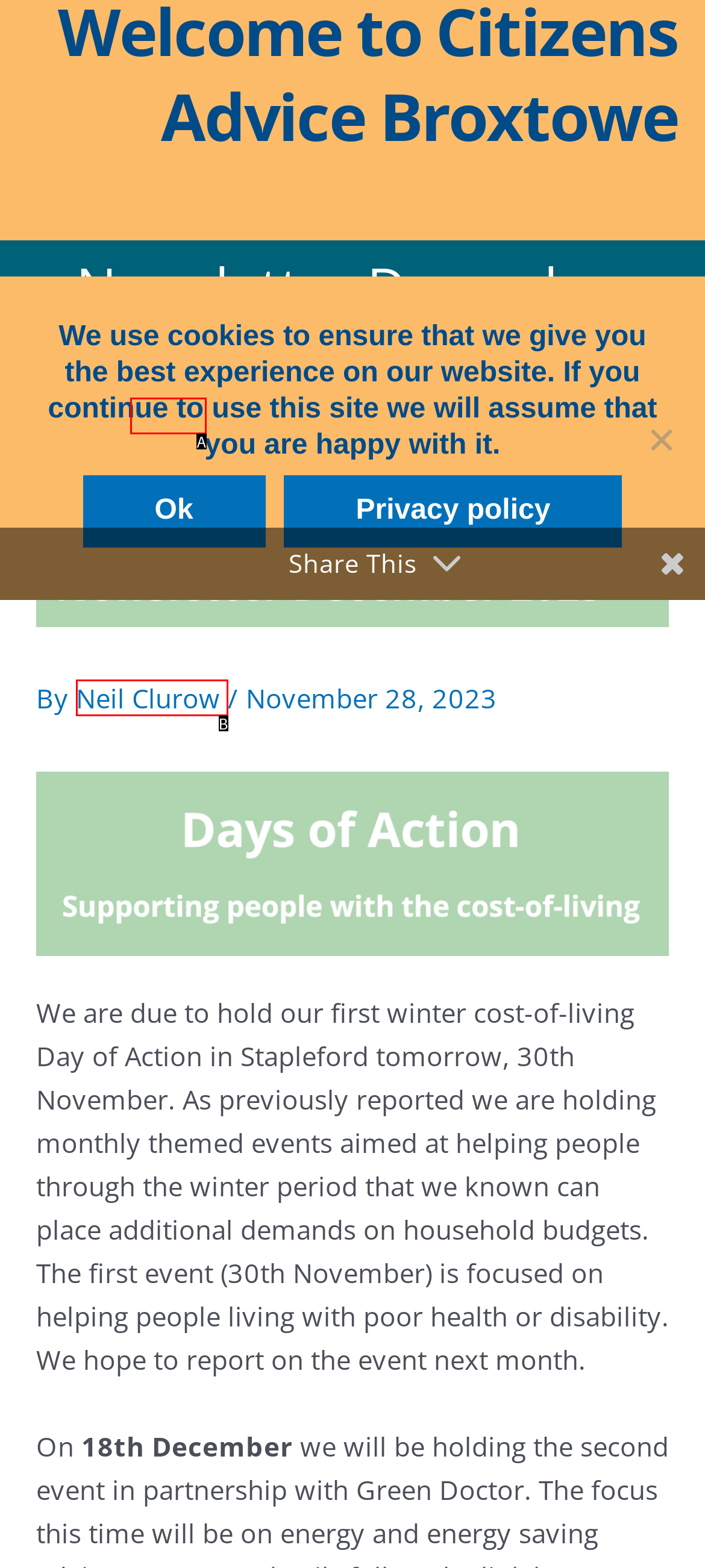Please determine which option aligns with the description: Home. Respond with the option’s letter directly from the available choices.

A